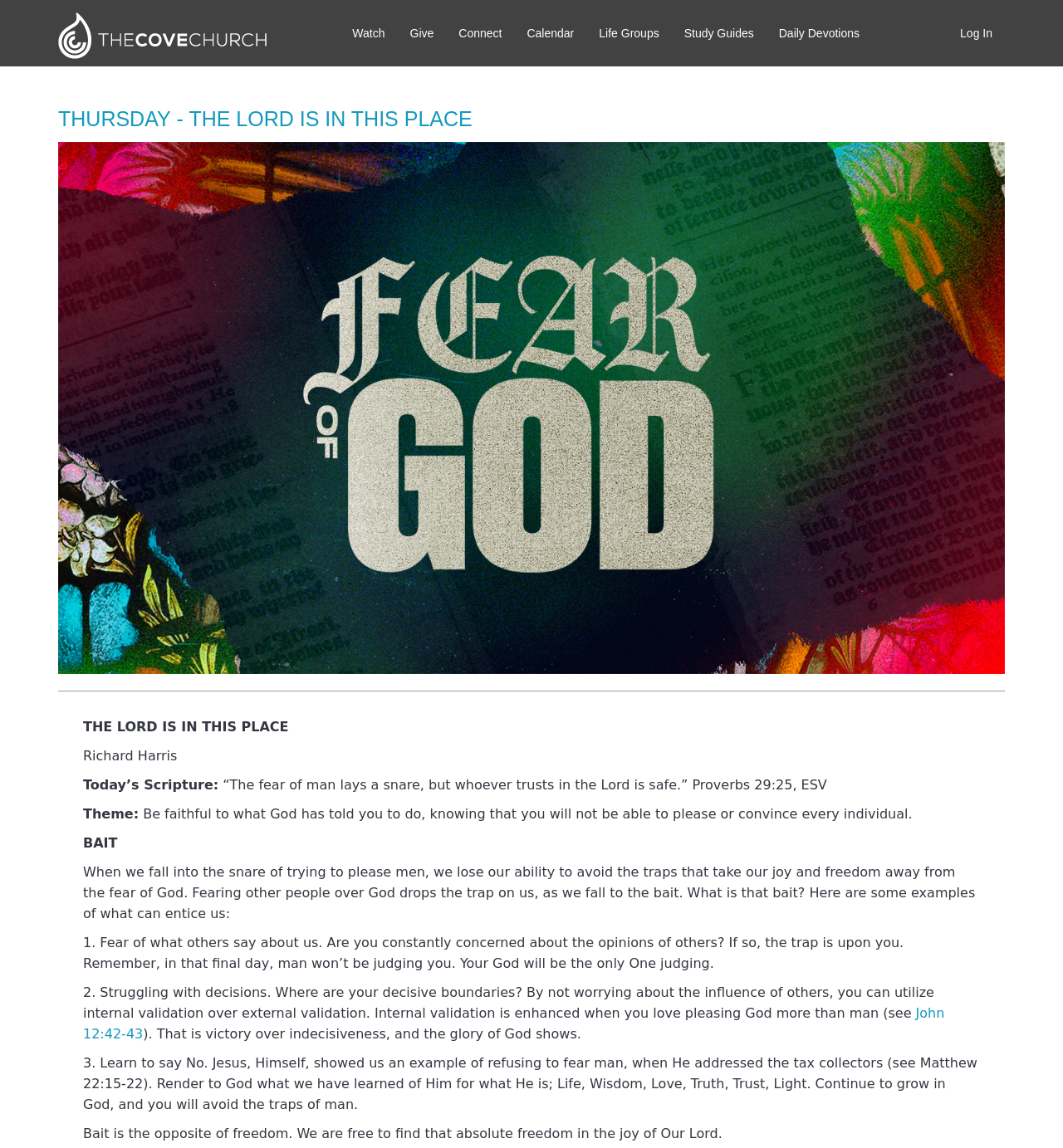Elaborate on the webpage's design and content in a detailed caption.

This webpage appears to be a daily devotional or spiritual guidance page from The Cove Church. At the top, there is a header section with several links, including "Log In", "Watch", "Give", "Connect", "Calendar", "Life Groups", "Study Guides", and "Daily Devotions". Below this, there is a large heading that reads "Thursday - THE LORD IS IN THIS PLACE". 

To the right of the heading, there is a large image that takes up most of the width of the page. Below the image, there is a horizontal separator line. 

The main content of the page is divided into sections. The first section is headed by "Today's Scripture", which quotes Proverbs 29:25, ESV. Below this, there is a theme statement that reads "Be faithful to what God has told you to do, knowing that you will not be able to please or convince every individual." 

The next section is headed by "BAIT" and discusses the concept of fearing man versus fearing God. This section is divided into three subpoints, each discussing a different type of "bait" that can entice us away from fearing God. These points are accompanied by biblical references and encouraging statements about finding freedom in God.